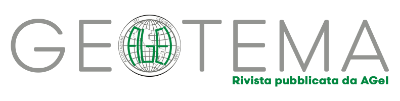Provide a comprehensive description of the image.

The image featured prominently displays the title "GEOTEMA" in a modern serif font, emphasizing an academic or scholarly nature. Accompanying the title is a logo that includes a stylized globe, underscoring the journal's focus on global themes. Below the title, the phrase "Rivista pubblicata da AGeI," which translates to "Journal published by AGeI," indicates its affiliation with the AGeI organization. This visual representation effectively conveys the journal's commitment to discussing geographical, environmental, and participatory processes from a global perspective.